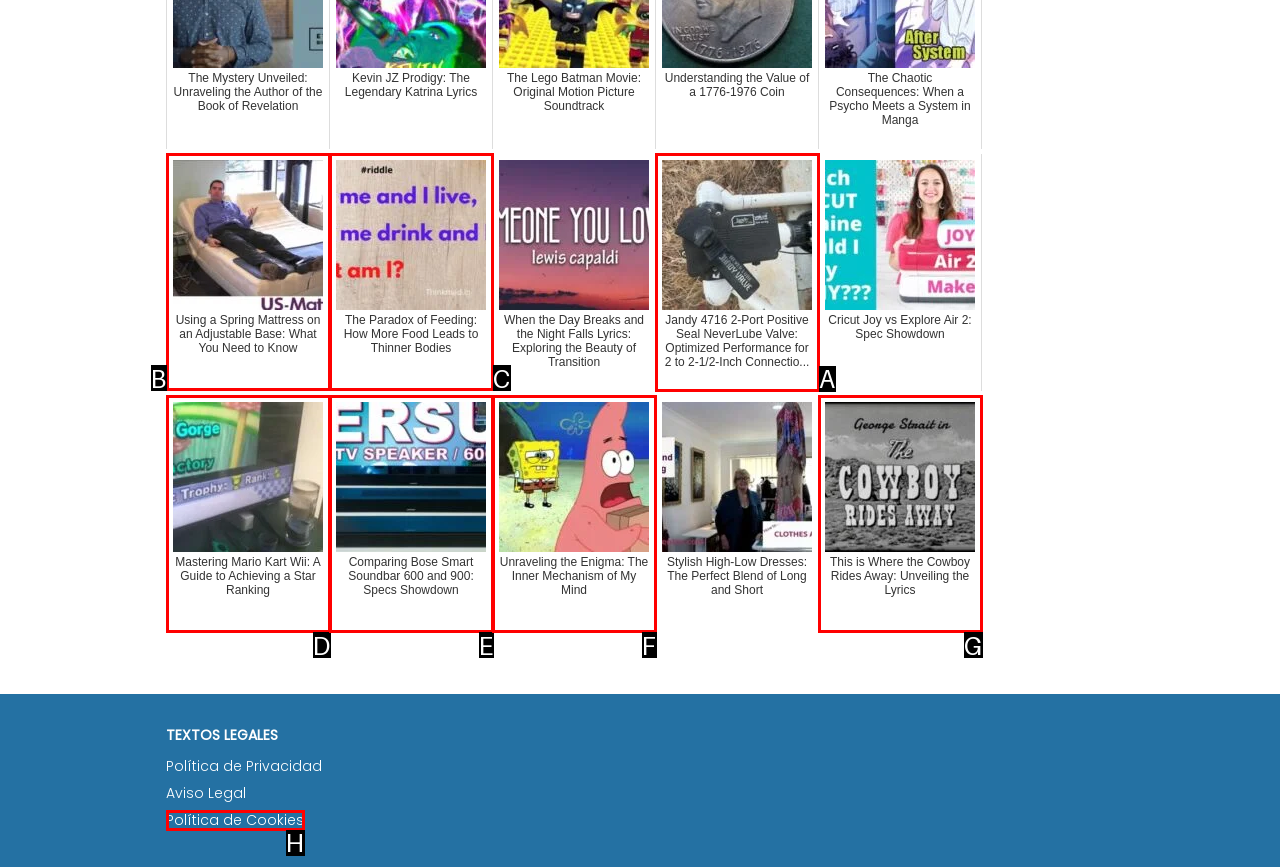Determine which HTML element to click to execute the following task: Learn about the Jandy 4716 valve Answer with the letter of the selected option.

A